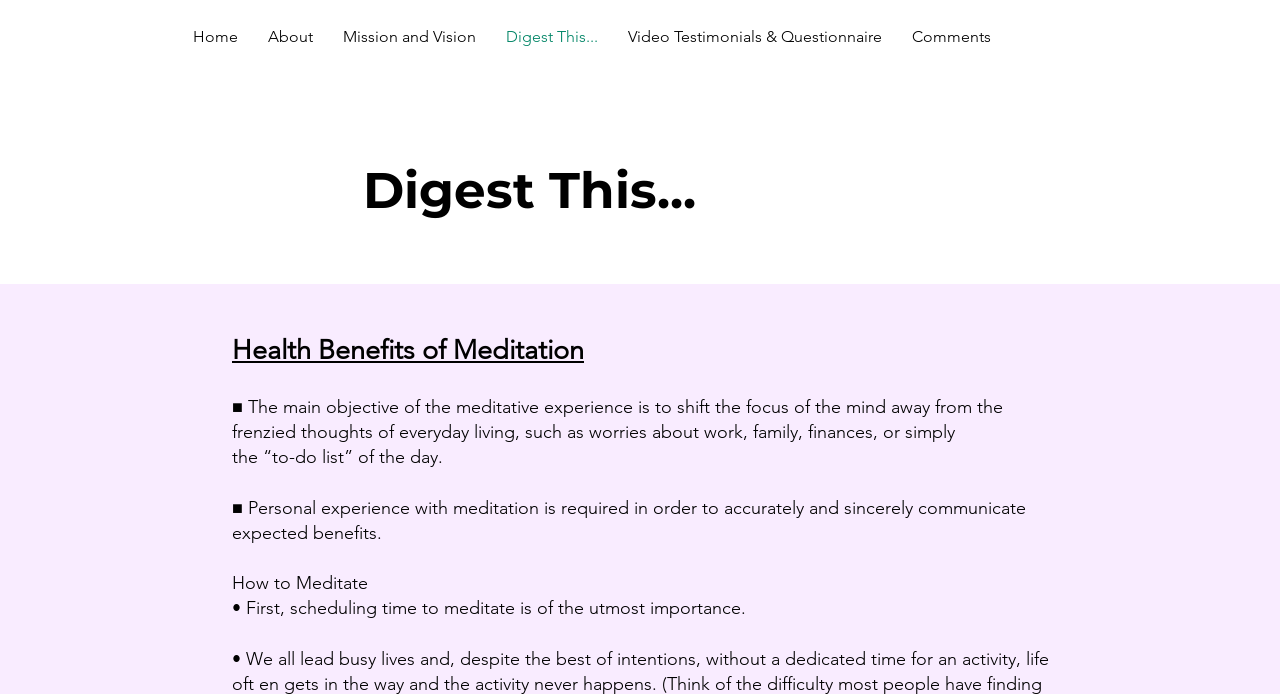What is the main topic of this webpage?
Give a one-word or short-phrase answer derived from the screenshot.

Meditation